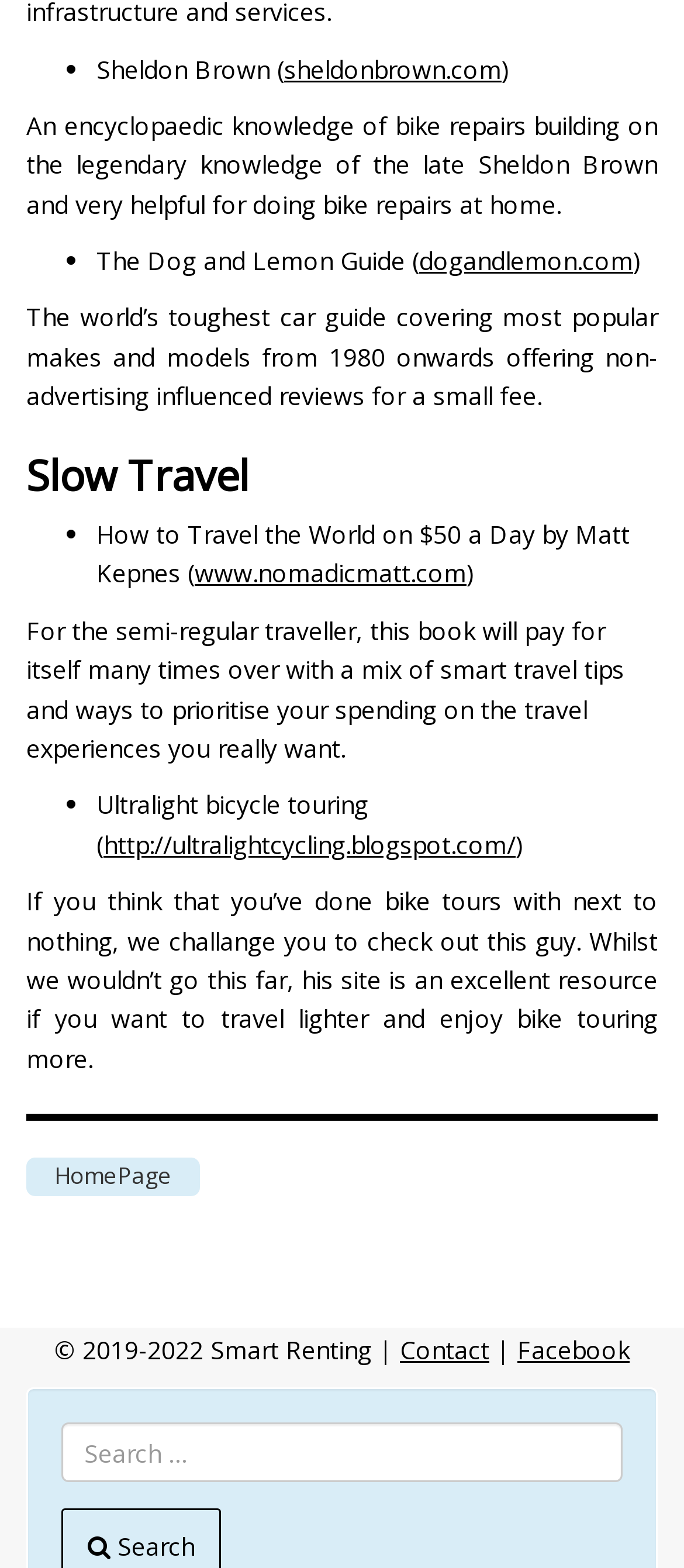Please determine the bounding box coordinates of the area that needs to be clicked to complete this task: 'go to the HomePage'. The coordinates must be four float numbers between 0 and 1, formatted as [left, top, right, bottom].

[0.038, 0.738, 0.292, 0.763]